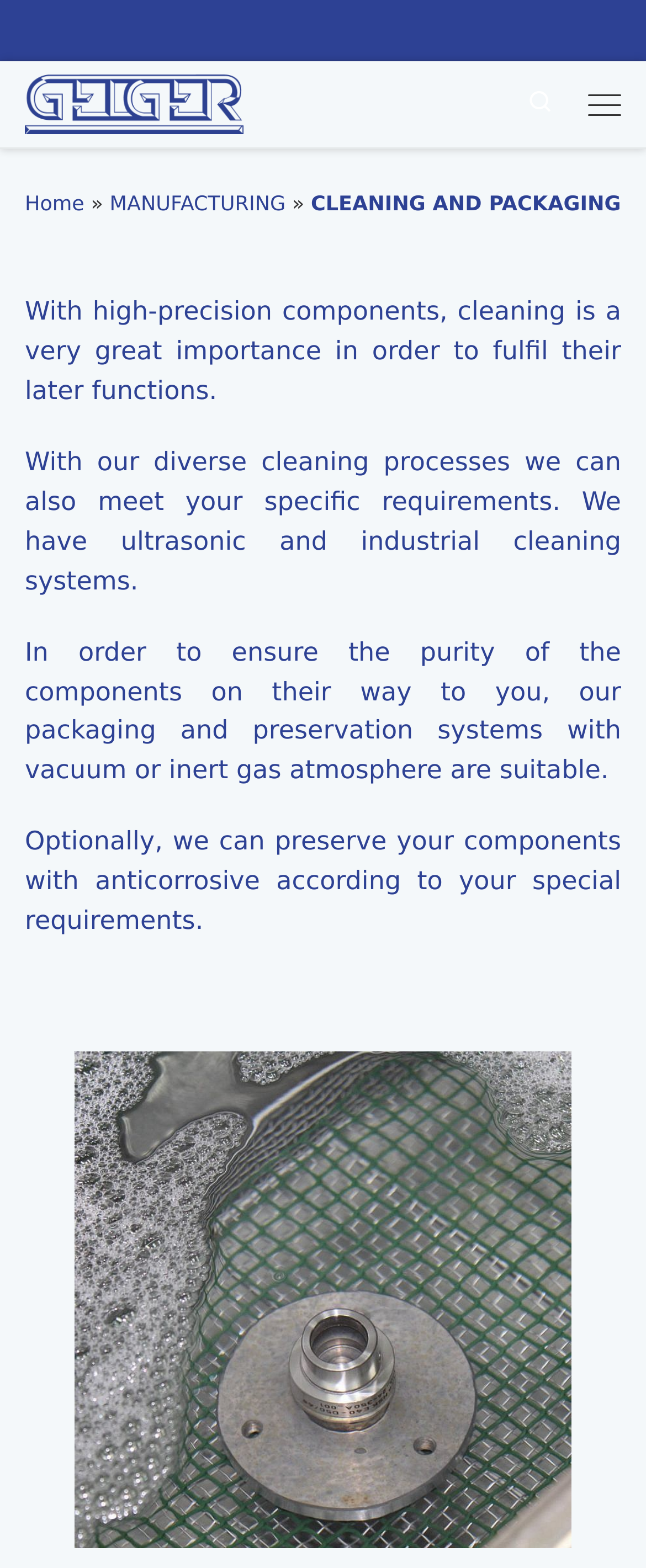What types of cleaning systems are mentioned?
Please give a detailed and elaborate answer to the question based on the image.

The webpage mentions that 'With our diverse cleaning processes we can also meet your specific requirements. We have ultrasonic and industrial cleaning systems.' This indicates that the company offers two types of cleaning systems: ultrasonic and industrial.